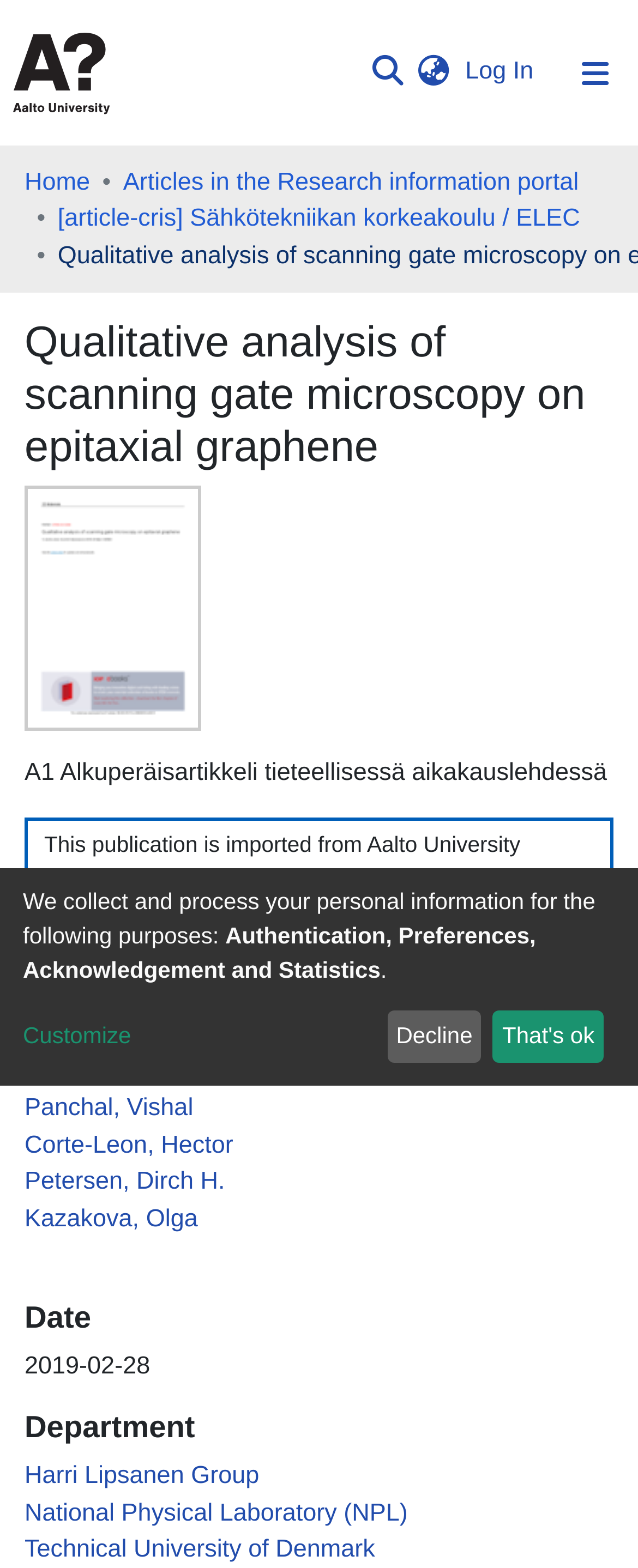Generate a thorough explanation of the webpage's elements.

The webpage is a research article page from Aalto University, with a focus on a specific publication. At the top, there is a user profile bar with a search function and language switch options. Below this, there is a main navigation bar with links to various sections of the website, including communities and collections, publication archives, and statistics.

The main content of the page is divided into sections. The first section displays the title of the publication, "Qualitative analysis of scanning gate microscopy on epitaxial graphene", along with a thumbnail image. Below this, there is a section with metadata about the publication, including the type of article, a description, and links to view the publication in the research portal or to download the full text file.

The next section lists the authors of the publication, with links to their profiles. This is followed by sections displaying the publication date, department, and affiliated institutions. At the bottom of the page, there is a notice about the collection and processing of personal information, with options to customize or decline.

Throughout the page, there are various buttons and links, including a toggle navigation button, a log-in button, and links to other related publications. The overall layout is organized, with clear headings and concise text, making it easy to navigate and find specific information about the publication.